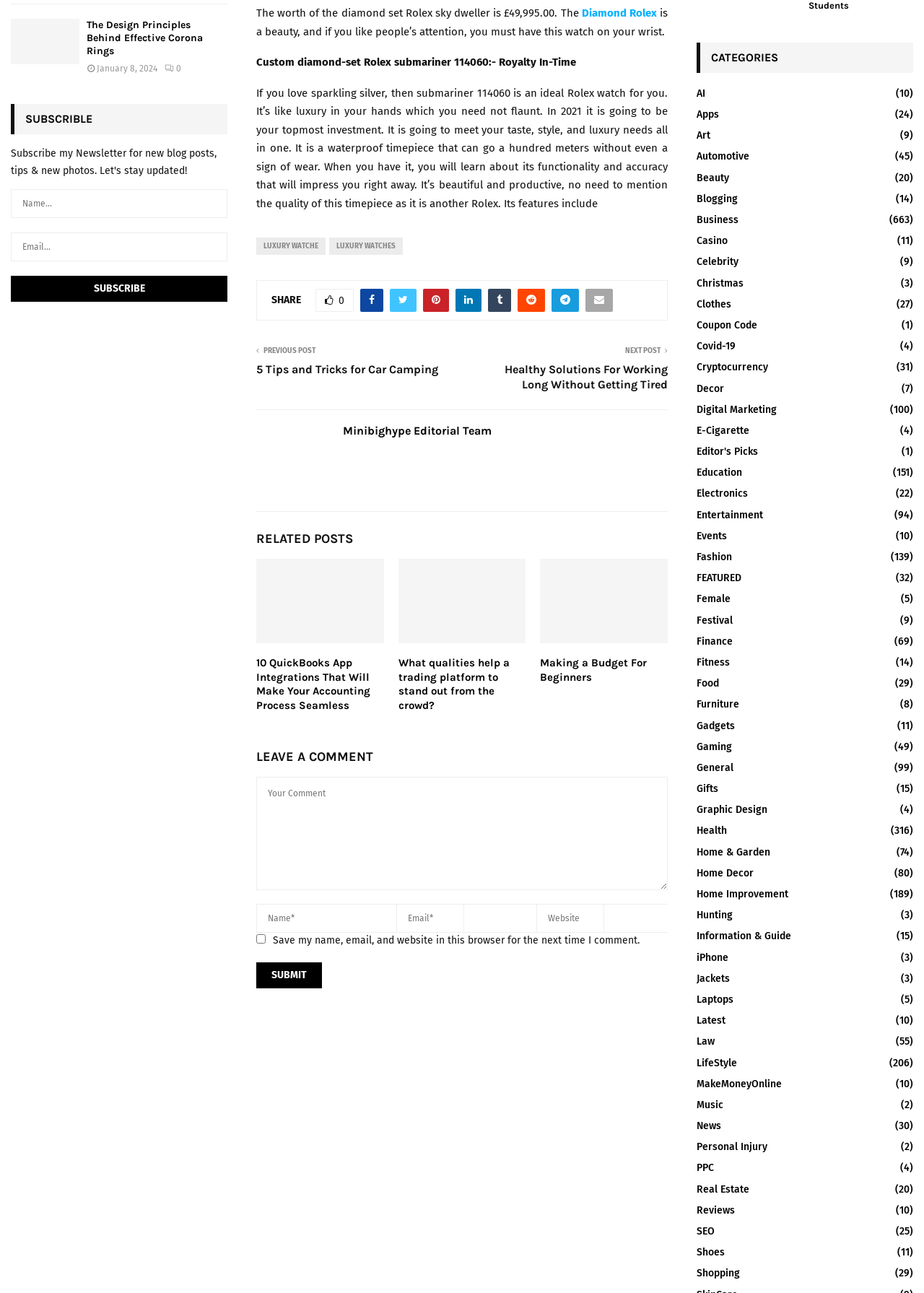Given the description: "Home & Garden (74)", determine the bounding box coordinates of the UI element. The coordinates should be formatted as four float numbers between 0 and 1, [left, top, right, bottom].

[0.754, 0.654, 0.834, 0.664]